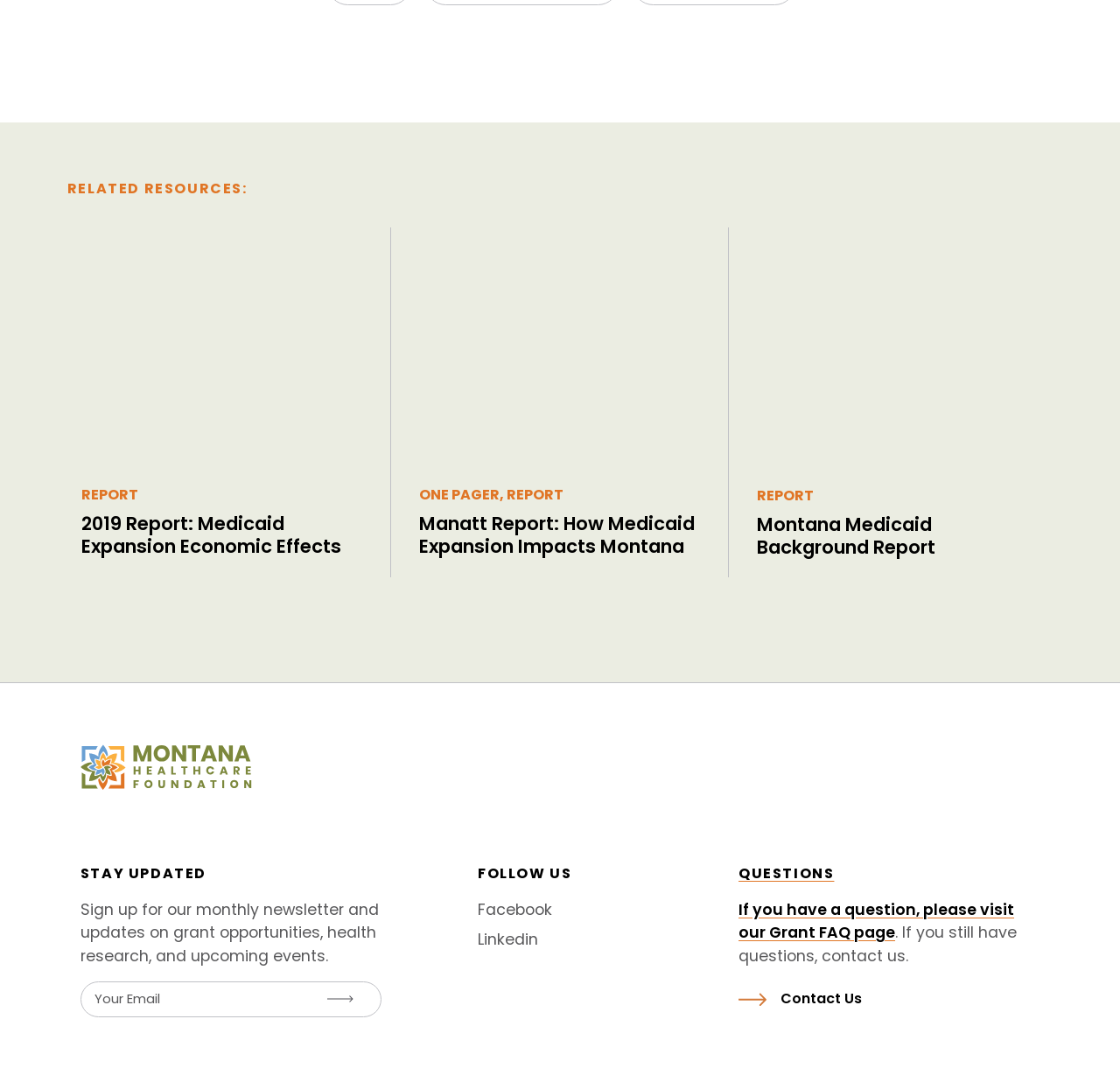Locate the bounding box coordinates of the clickable element to fulfill the following instruction: "Contact Us". Provide the coordinates as four float numbers between 0 and 1 in the format [left, top, right, bottom].

[0.659, 0.901, 0.77, 0.934]